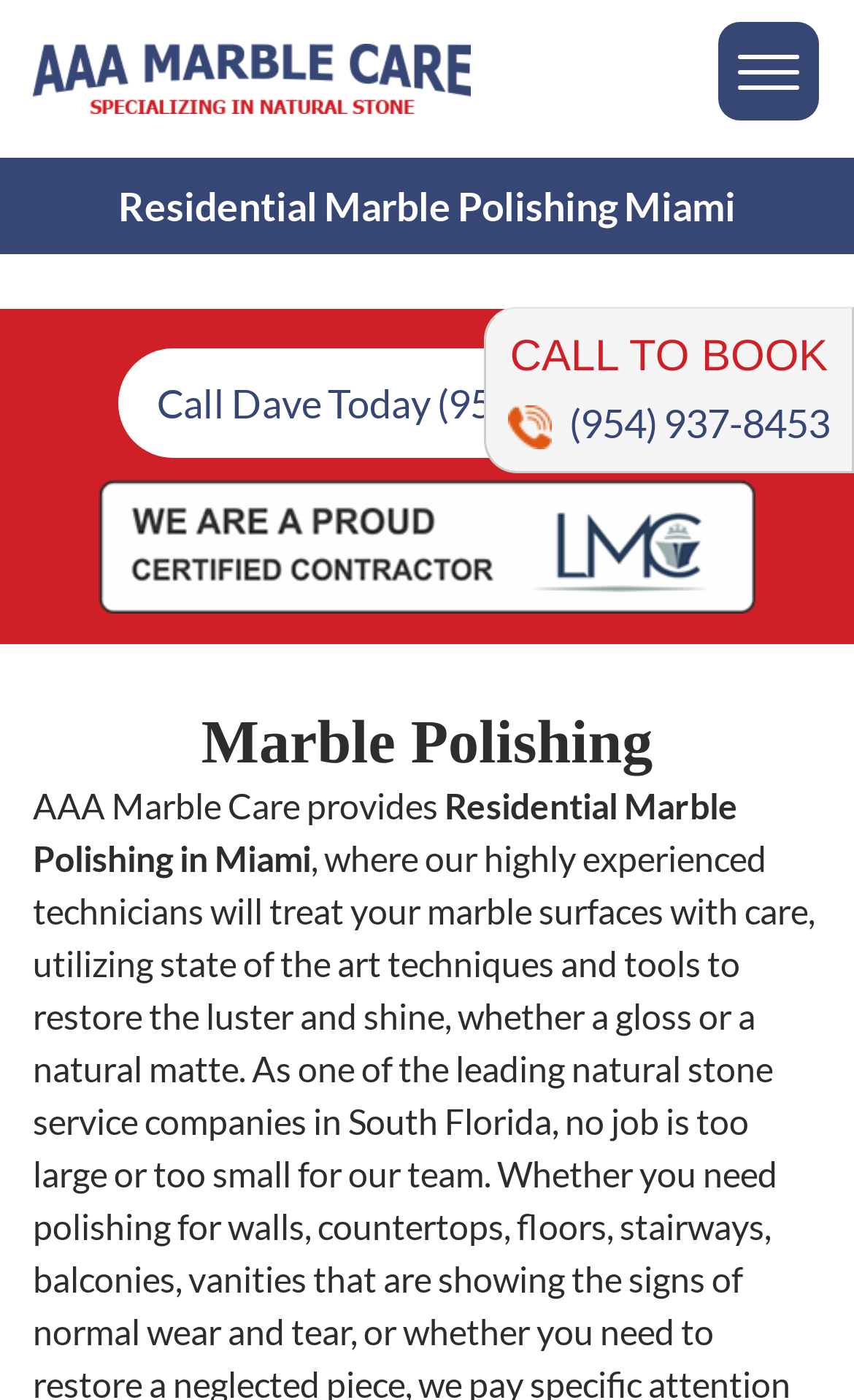Generate a comprehensive caption for the webpage you are viewing.

The webpage is about Residential Marble Polishing in Miami, specifically highlighting the services of AAA Marble Care. At the top, there is a header section with the company name "Residential Marble Polishing Miami | AAA Marble Care" accompanied by an image. Below this, there is a prominent heading "Residential Marble Polishing Miami" that spans almost the entire width of the page.

On the top-right corner, there is a call-to-action section with a heading "CALL TO BOOK" and a link to "Phone (954) 937-8453" accompanied by a phone icon image. Next to this, there is another link with no text.

In the middle section, there is a figure with an image of a certified contractor for LMC. Above this, there is a link to "Call Dave Today (954) 937-8453". Below the figure, there is a heading "Marble Polishing" followed by two paragraphs of text. The first paragraph starts with "AAA Marble Care provides" and the second paragraph continues with "Residential Marble Polishing in Miami".

There are a total of 5 images on the page, including the company logo, phone icon, certified contractor image, and two other images that are not described. The layout is organized, with clear headings and concise text, making it easy to navigate and understand the services offered by AAA Marble Care.